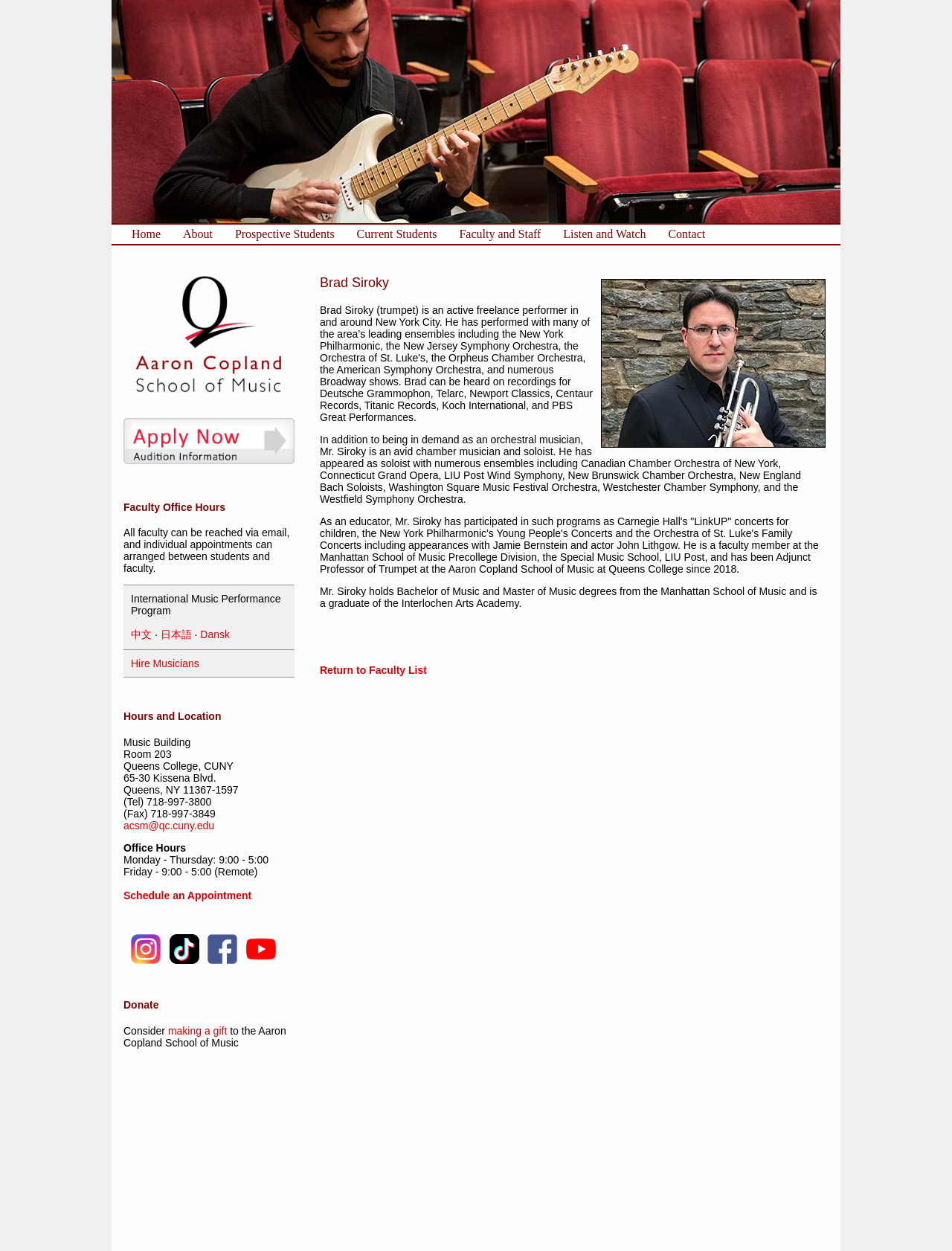Pinpoint the bounding box coordinates of the element you need to click to execute the following instruction: "View the 'Faculty Office Hours'". The bounding box should be represented by four float numbers between 0 and 1, in the format [left, top, right, bottom].

[0.13, 0.401, 0.32, 0.41]